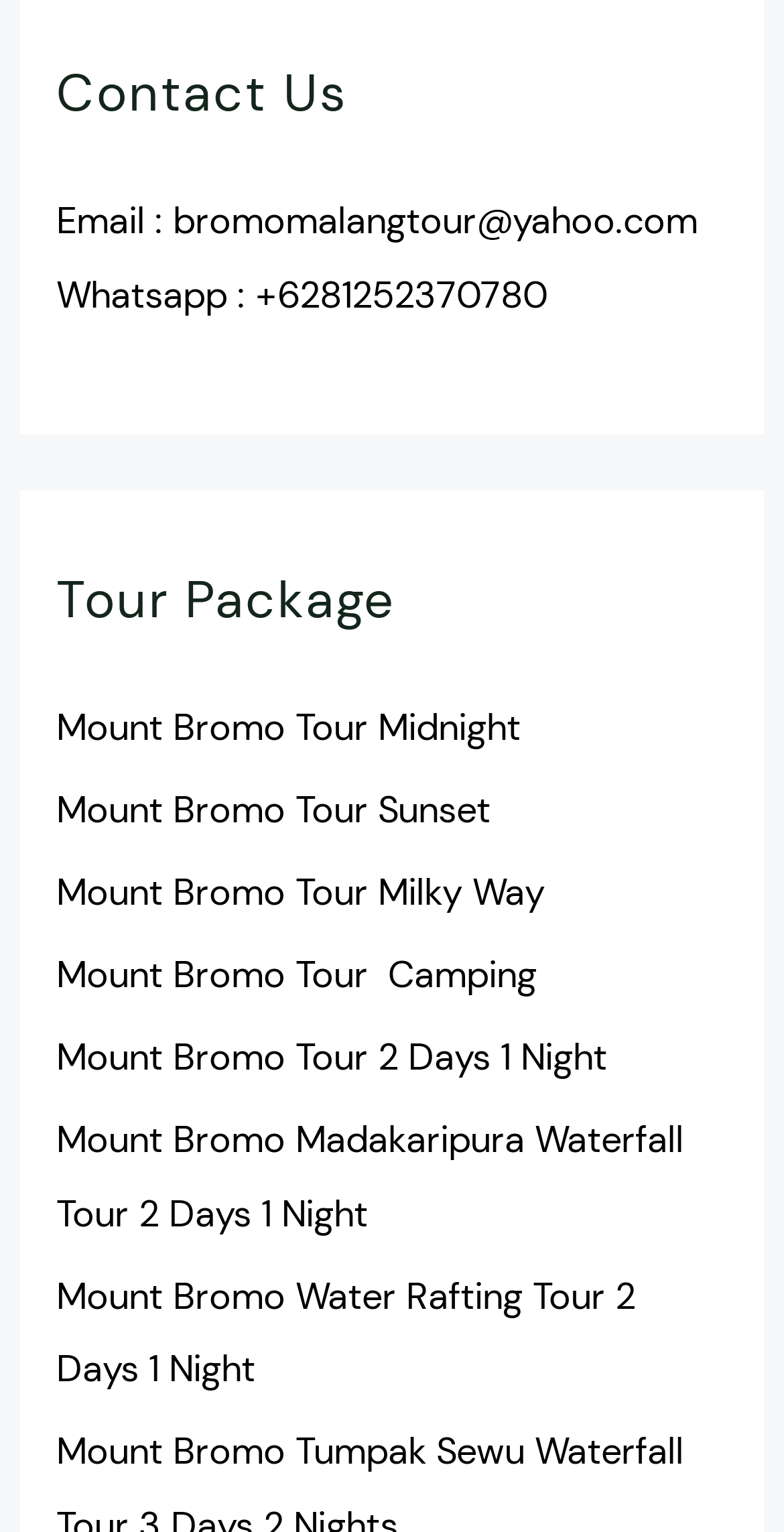Given the element description "Mount Bromo Tour Milky Way" in the screenshot, predict the bounding box coordinates of that UI element.

[0.123, 0.095, 0.731, 0.123]